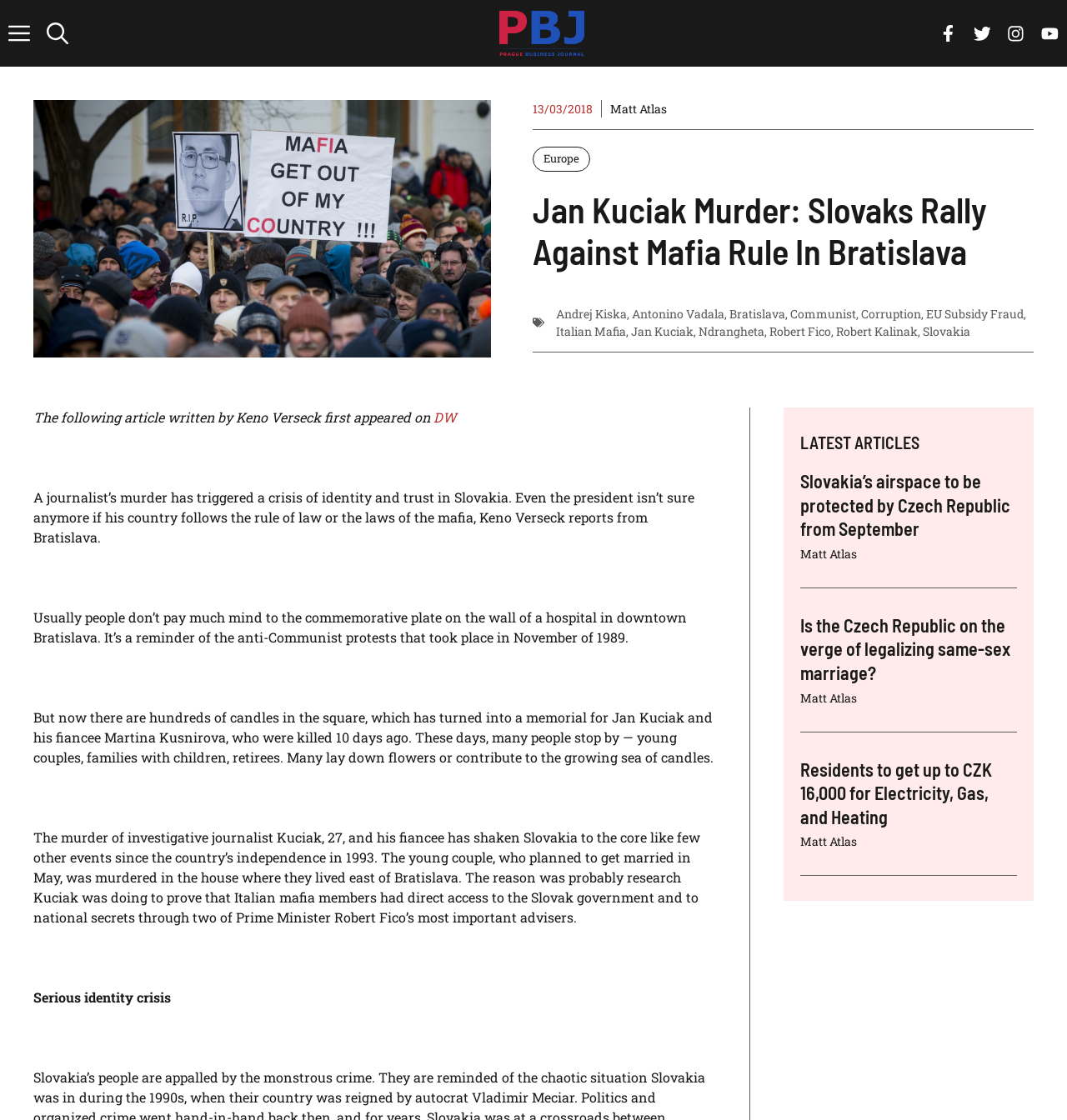Can you find the bounding box coordinates for the element to click on to achieve the instruction: "Open search"?

[0.036, 0.0, 0.072, 0.06]